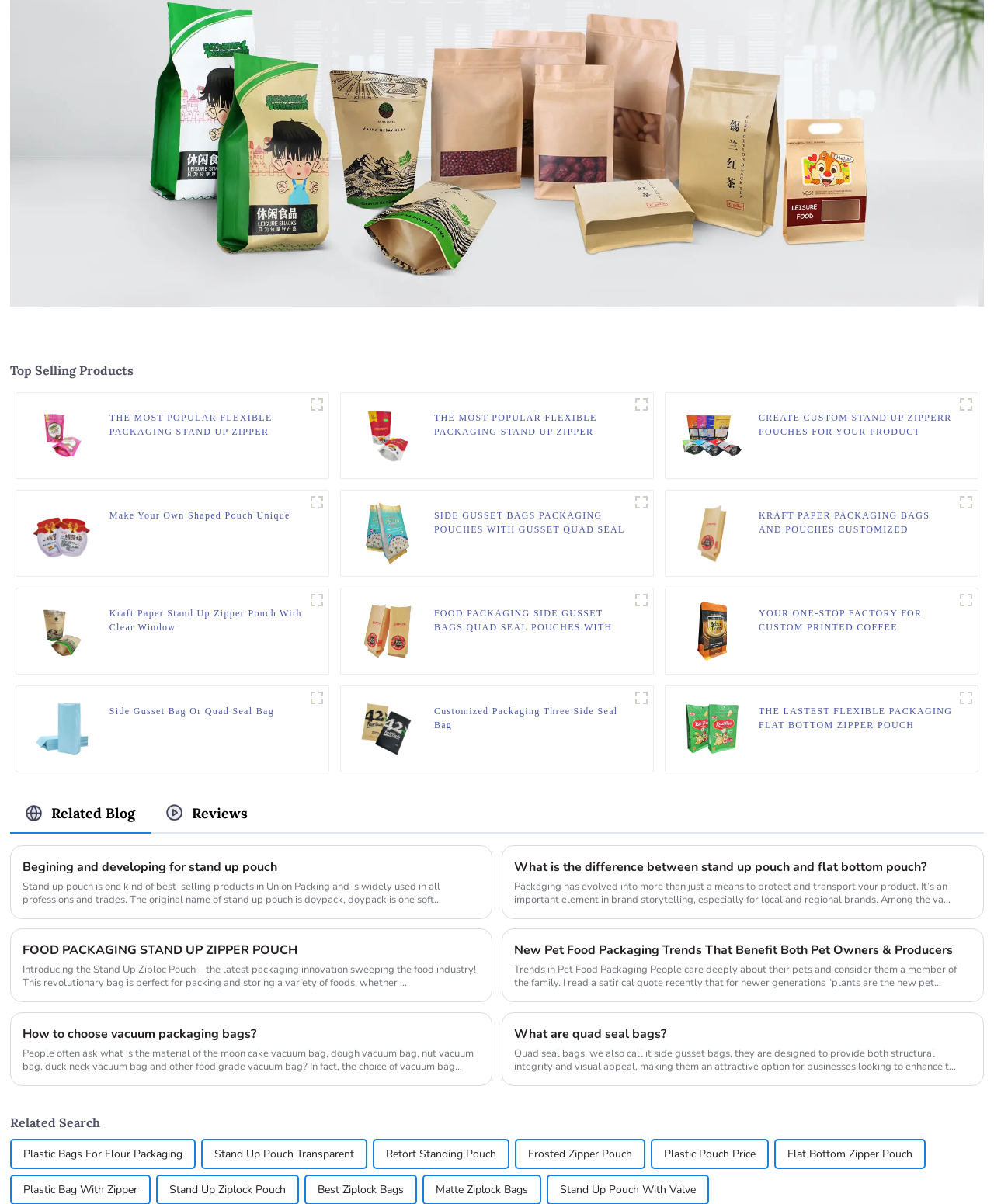Locate the bounding box for the described UI element: "Stand Up Pouch With Valve". Ensure the coordinates are four float numbers between 0 and 1, formatted as [left, top, right, bottom].

[0.563, 0.977, 0.7, 0.999]